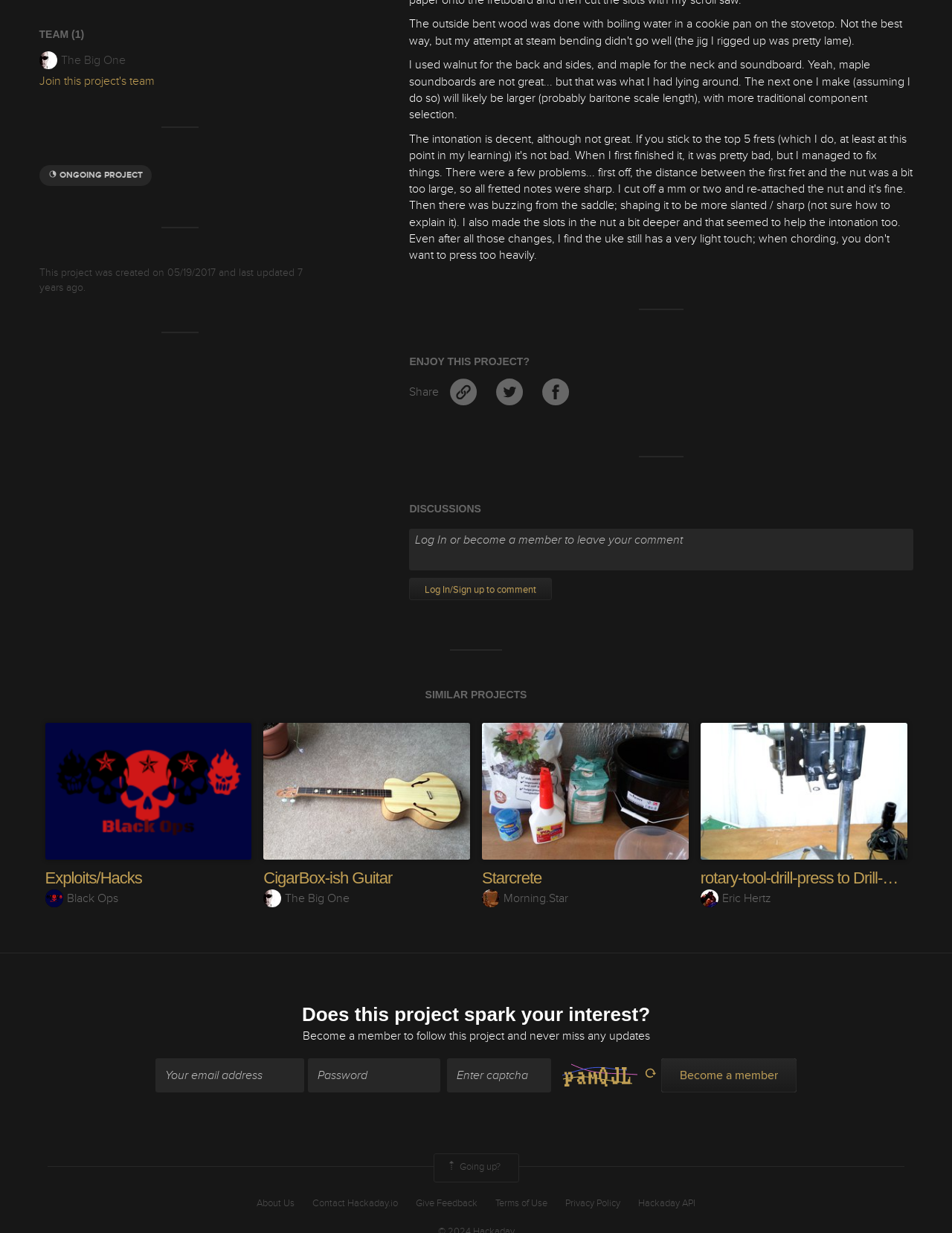What is the purpose of the textbox 'Log In or become a member to leave your comment'?
We need a detailed and exhaustive answer to the question. Please elaborate.

The purpose of the textbox 'Log In or become a member to leave your comment' can be inferred from its location under the 'DISCUSSIONS' heading and its description, which suggests that it is required to leave a comment.